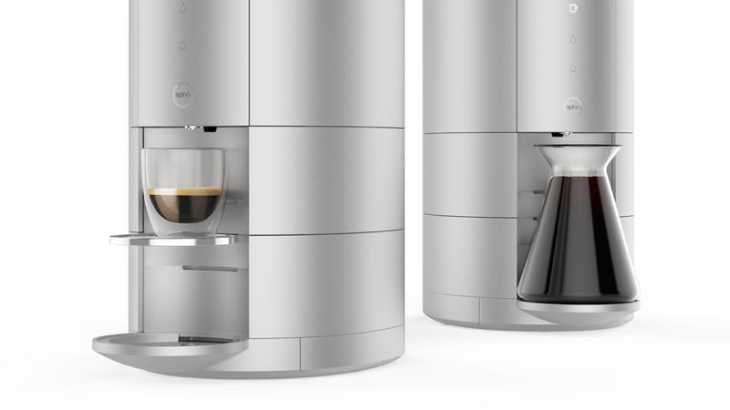Describe every significant element in the image thoroughly.

The image showcases the innovative Spinn Coffeemaker, a sleek, modern appliance designed to abstract the complexities of coffee brewing. Its minimalist design, characterized by a seamless silver exterior, features two distinct coffee-making methods: on the left, a single espresso shot is being brewed in a glass cup, and on the right, a carafe holds a brewed dark coffee. This device is touted as the first bean-to-cup coffee maker, promising convenience by allowing users to make a variety of coffee styles, from espresso to cold brew, all controlled via a smartphone app. The Spinn Coffeemaker is not only a functional kitchen tool but also an elegant addition to any countertop, representing the fusion of technology and coffee culture.